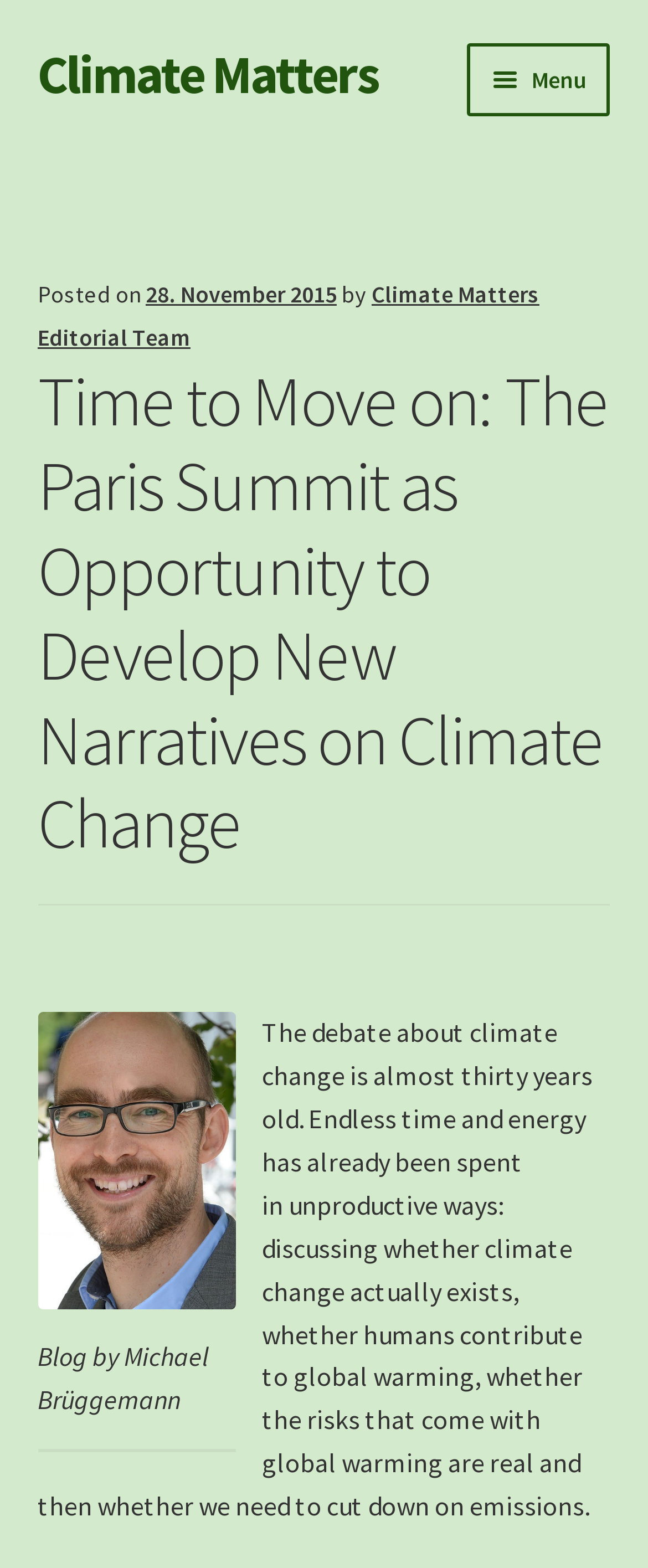Specify the bounding box coordinates (top-left x, top-left y, bottom-right x, bottom-right y) of the UI element in the screenshot that matches this description: Climate Matters Editorial Team

[0.058, 0.178, 0.832, 0.225]